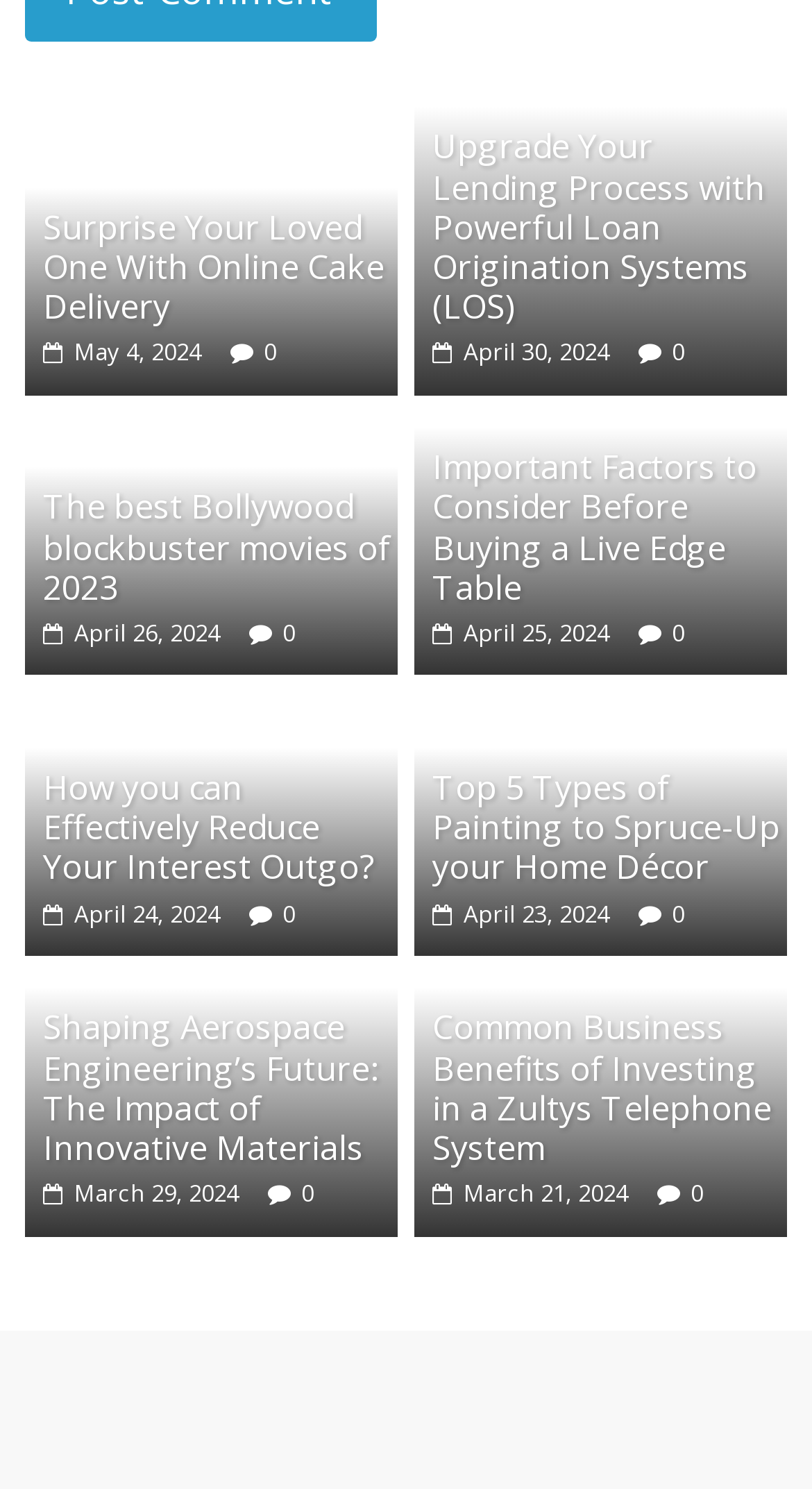For the element described, predict the bounding box coordinates as (top-left x, top-left y, bottom-right x, bottom-right y). All values should be between 0 and 1. Element description: April 25, 2024

[0.532, 0.414, 0.75, 0.435]